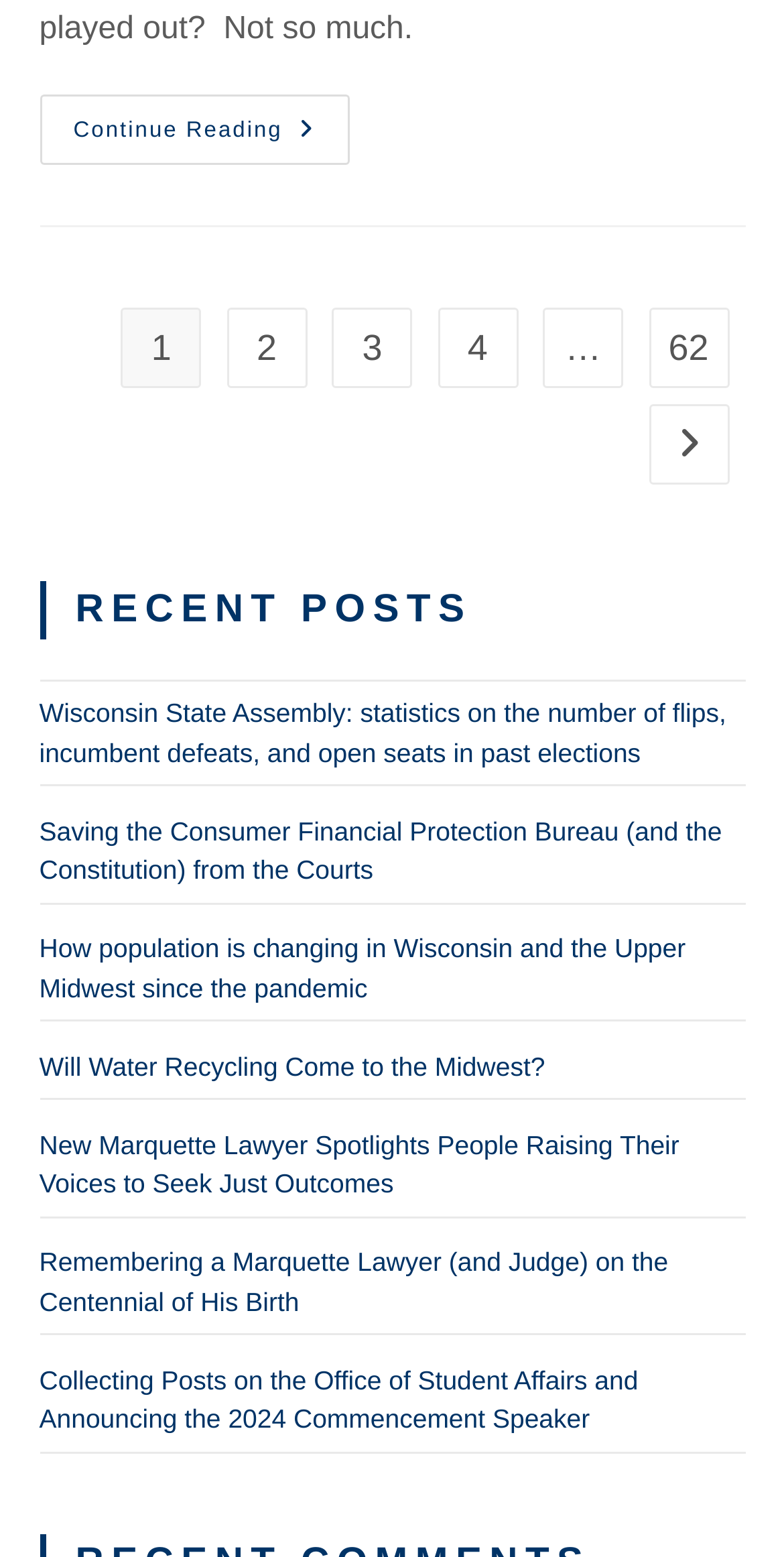Pinpoint the bounding box coordinates of the clickable element to carry out the following instruction: "Go to the next page."

[0.827, 0.259, 0.929, 0.311]